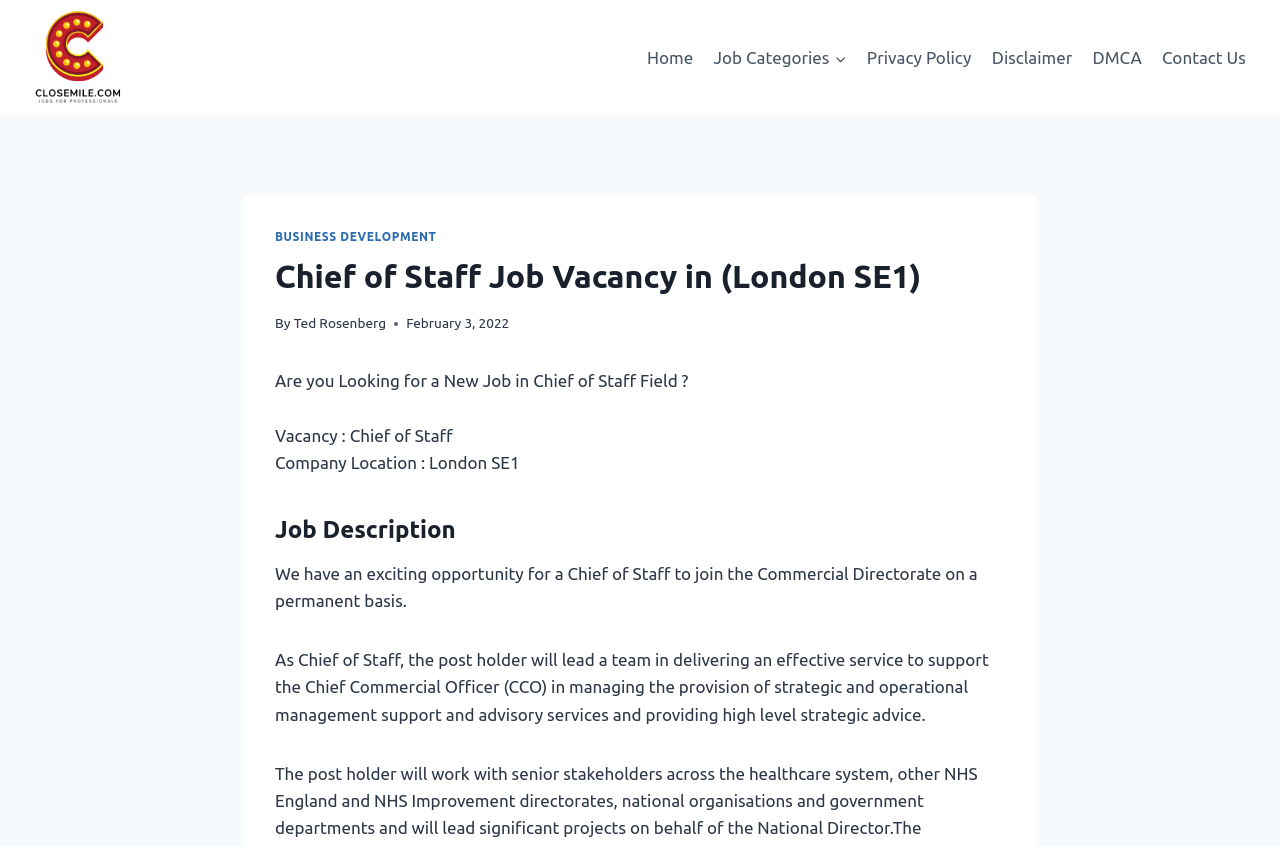Please extract the webpage's main title and generate its text content.

Chief of Staff Job Vacancy in (London SE1)